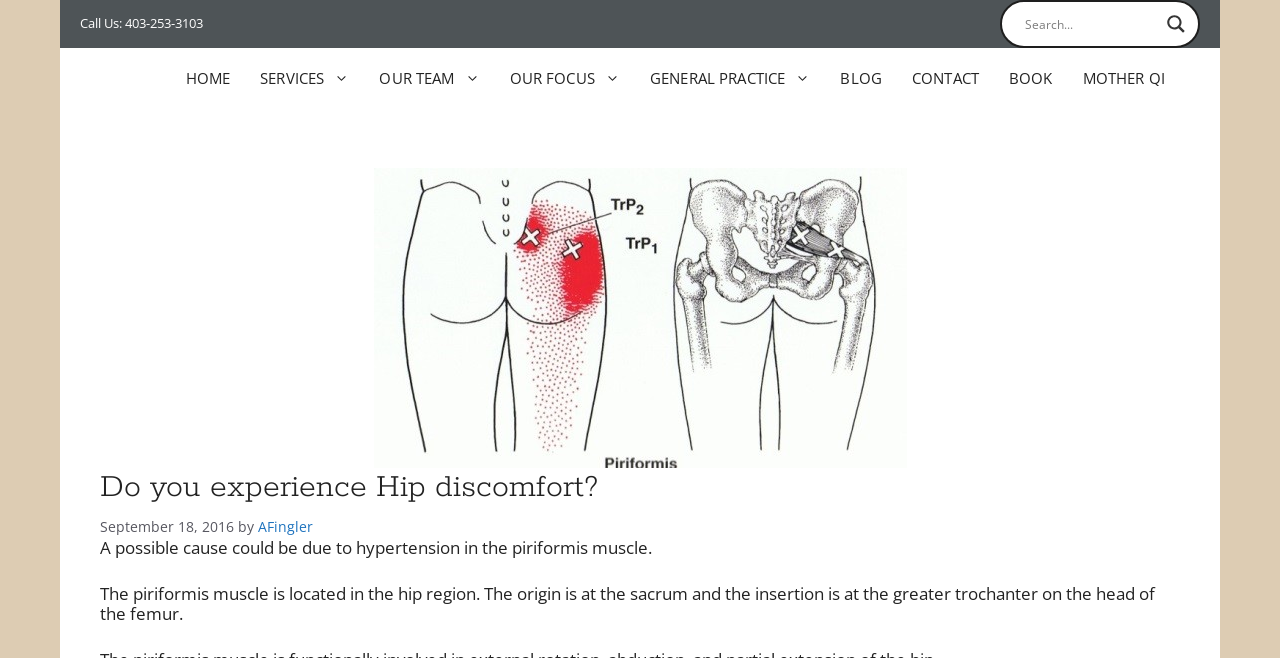Provide the bounding box coordinates of the section that needs to be clicked to accomplish the following instruction: "Click the CONTACT link."

[0.701, 0.073, 0.777, 0.164]